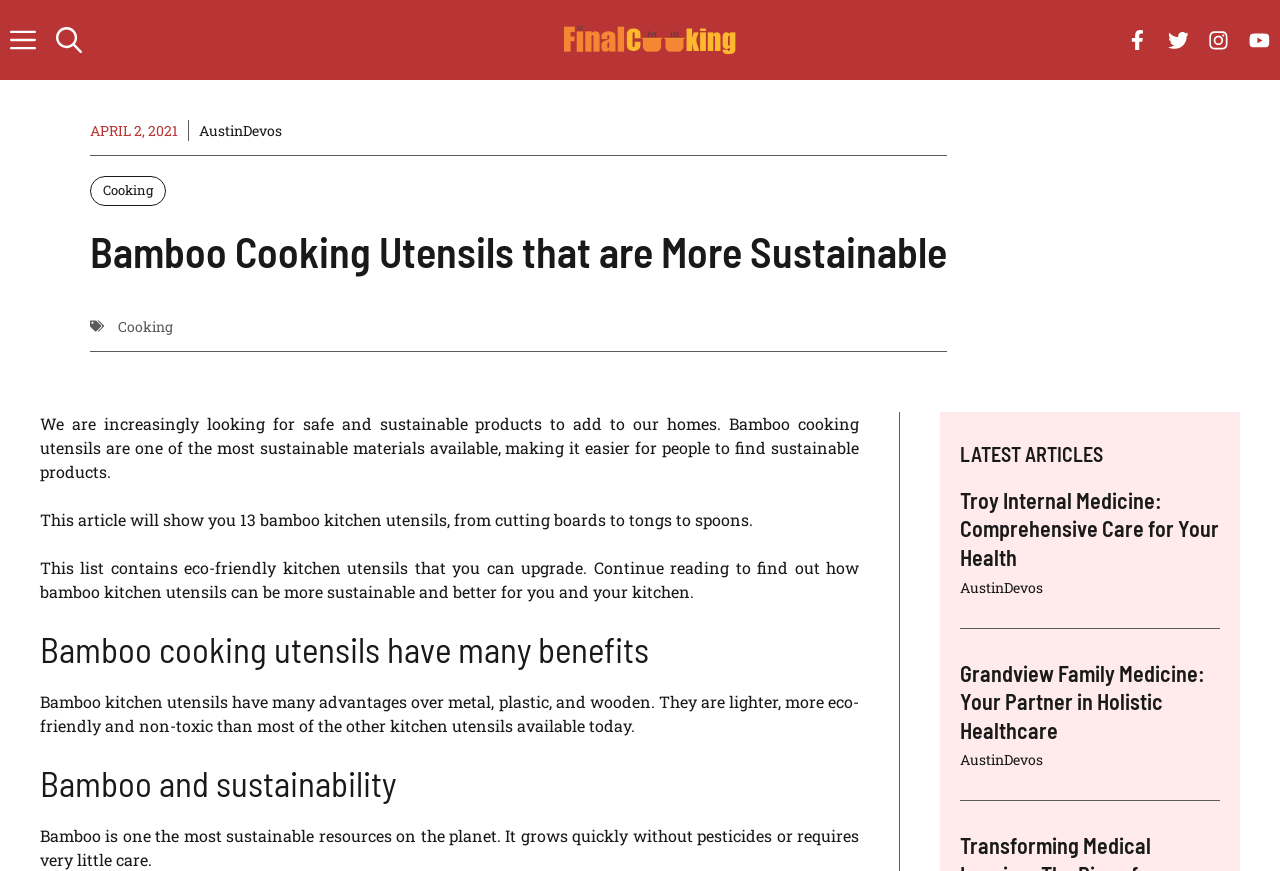Please provide the bounding box coordinates for the element that needs to be clicked to perform the instruction: "Explore latest articles". The coordinates must consist of four float numbers between 0 and 1, formatted as [left, top, right, bottom].

[0.75, 0.507, 0.953, 0.535]